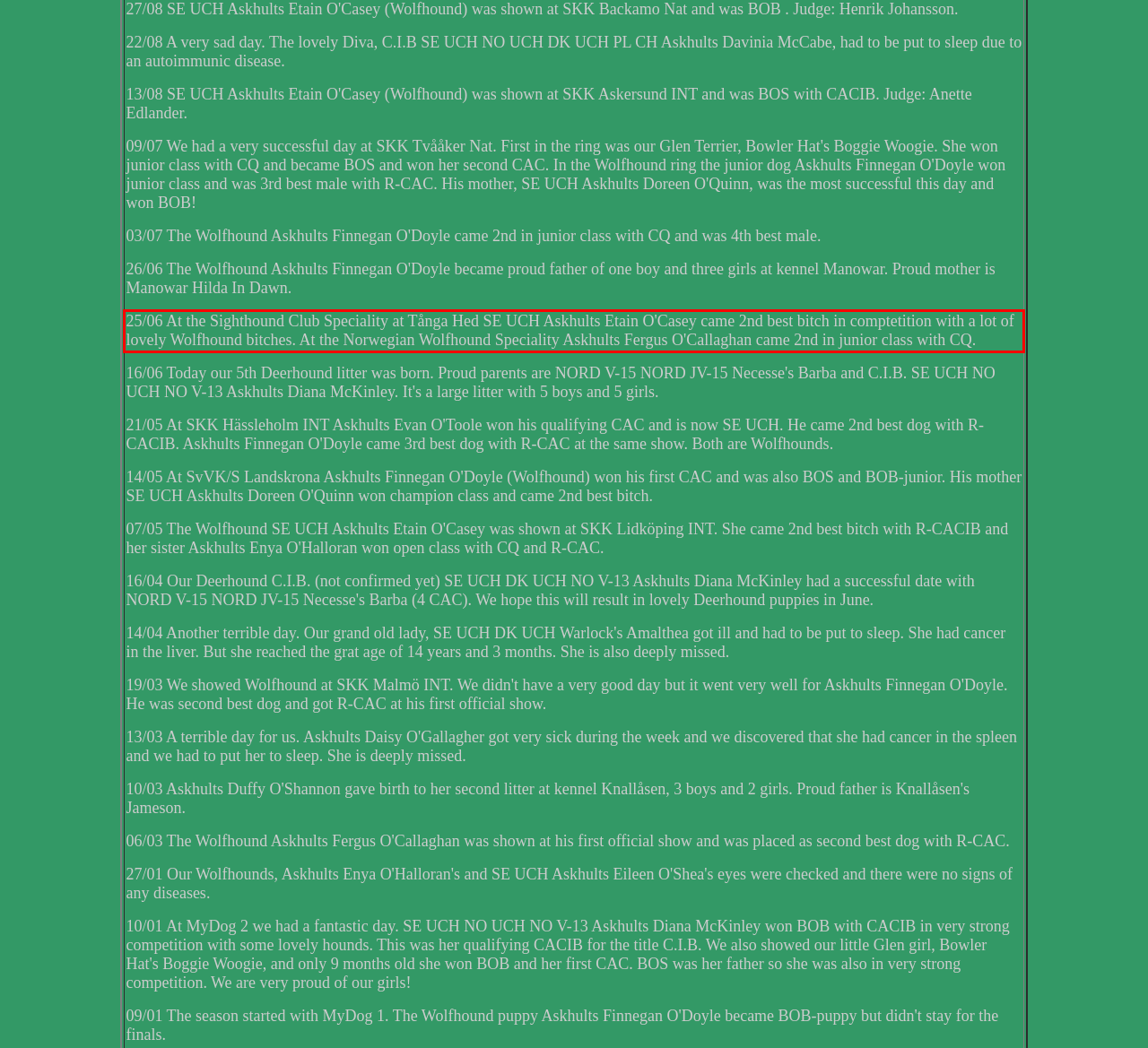Review the webpage screenshot provided, and perform OCR to extract the text from the red bounding box.

25/06 At the Sighthound Club Speciality at Tånga Hed SE UCH Askhults Etain O'Casey came 2nd best bitch in comptetition with a lot of lovely Wolfhound bitches. At the Norwegian Wolfhound Speciality Askhults Fergus O'Callaghan came 2nd in junior class with CQ.